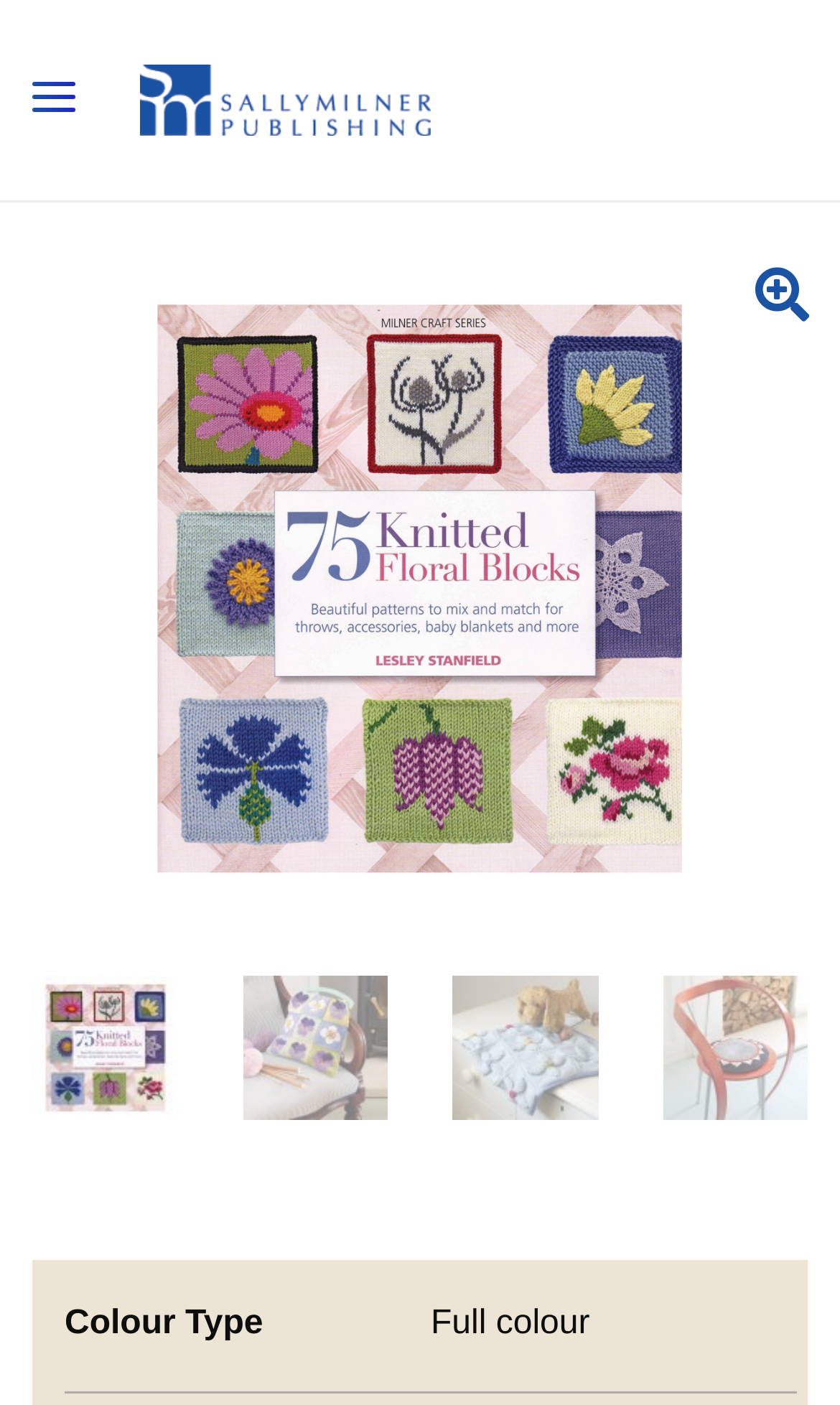Give the bounding box coordinates for this UI element: "alt="🔍"". The coordinates should be four float numbers between 0 and 1, arranged as [left, top, right, bottom].

[0.867, 0.171, 0.995, 0.248]